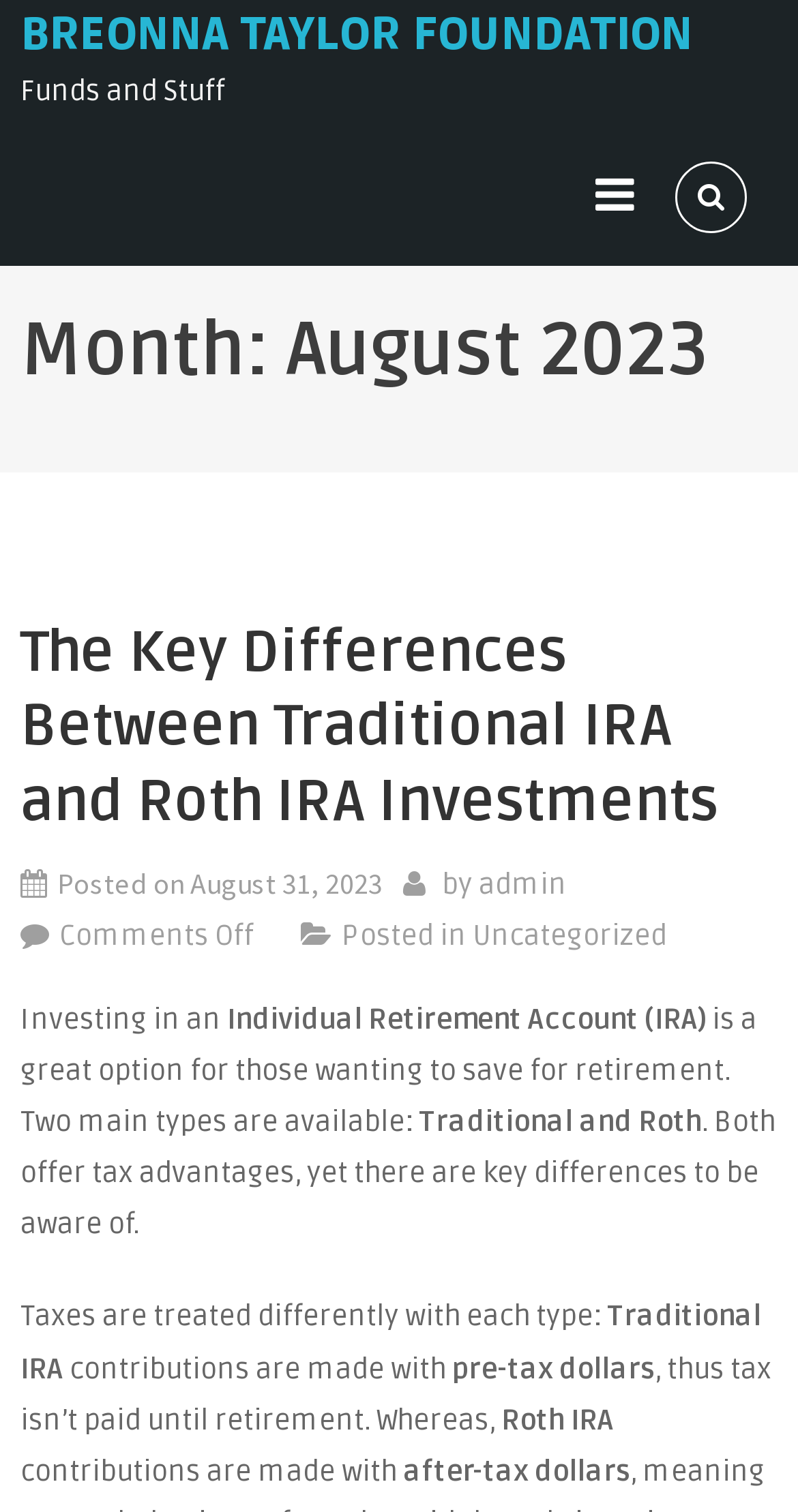What is the title of the foundation?
Please respond to the question with a detailed and thorough explanation.

The title of the foundation can be found in the link element with the text 'BREONNA TAYLOR FOUNDATION' at the top of the webpage.